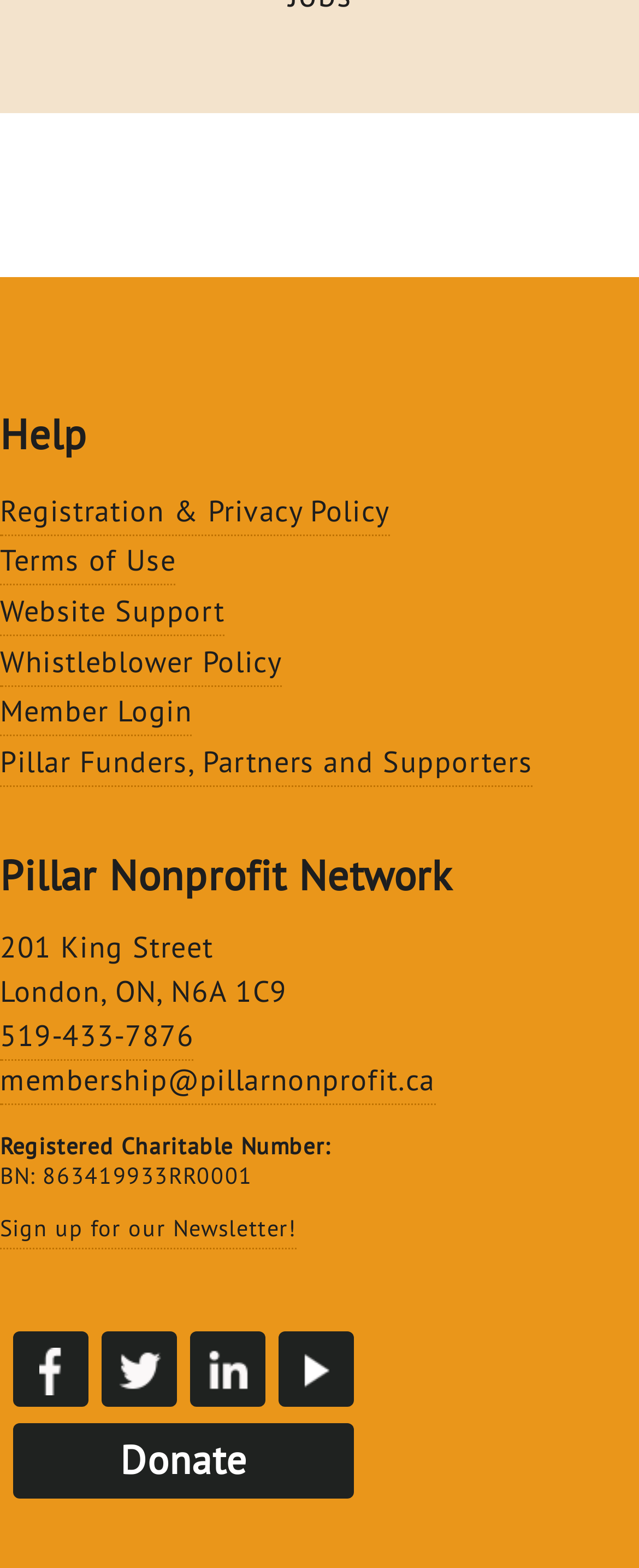Predict the bounding box of the UI element based on the description: "Sitemap". The coordinates should be four float numbers between 0 and 1, formatted as [left, top, right, bottom].

None